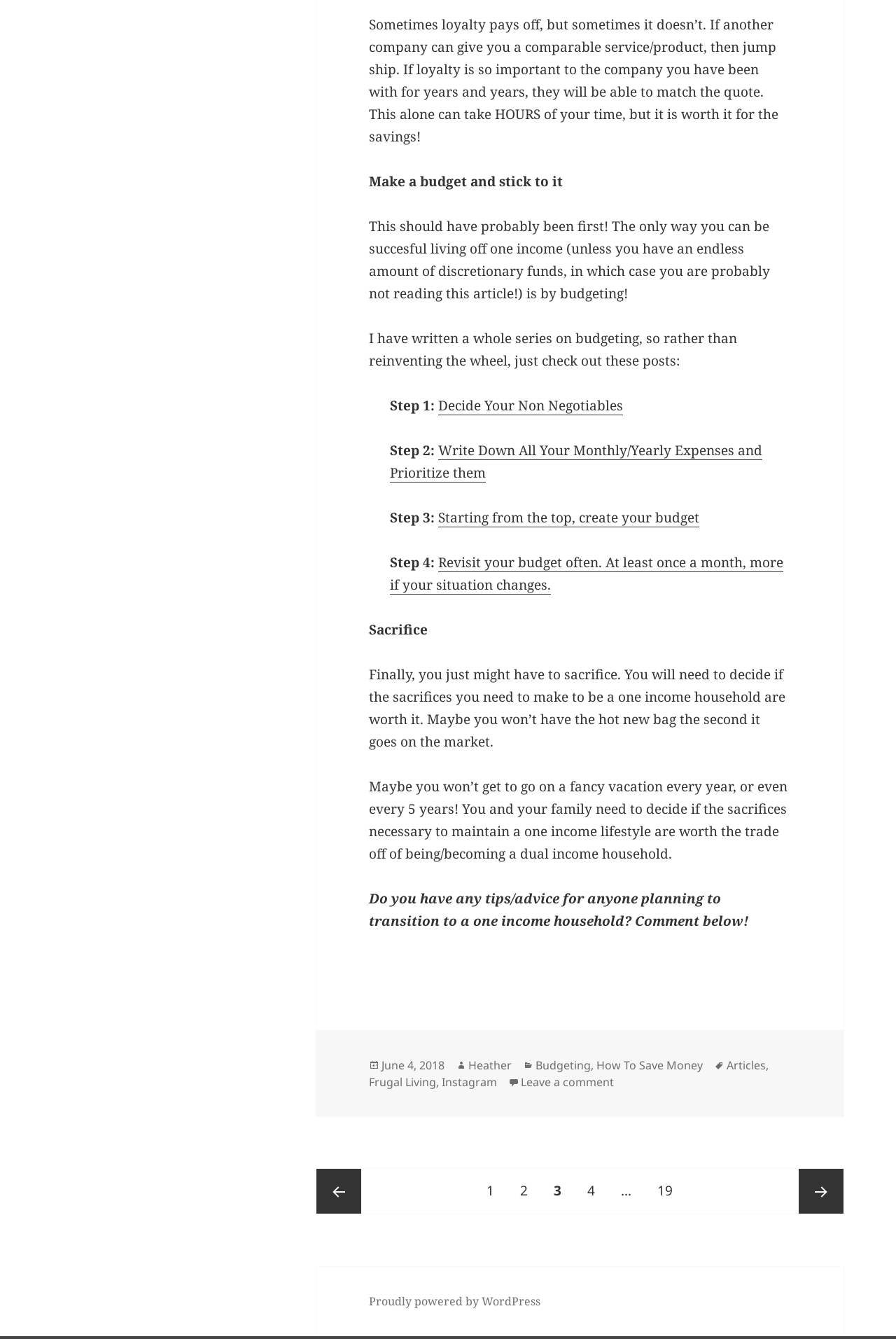What is the footer section of the webpage used for?
Refer to the screenshot and deliver a thorough answer to the question presented.

The footer section of the webpage contains links to other articles, categories, and the author's social media profile. It also provides information about the date of publication and the author's name. The footer section is used to provide additional resources and information to the reader.